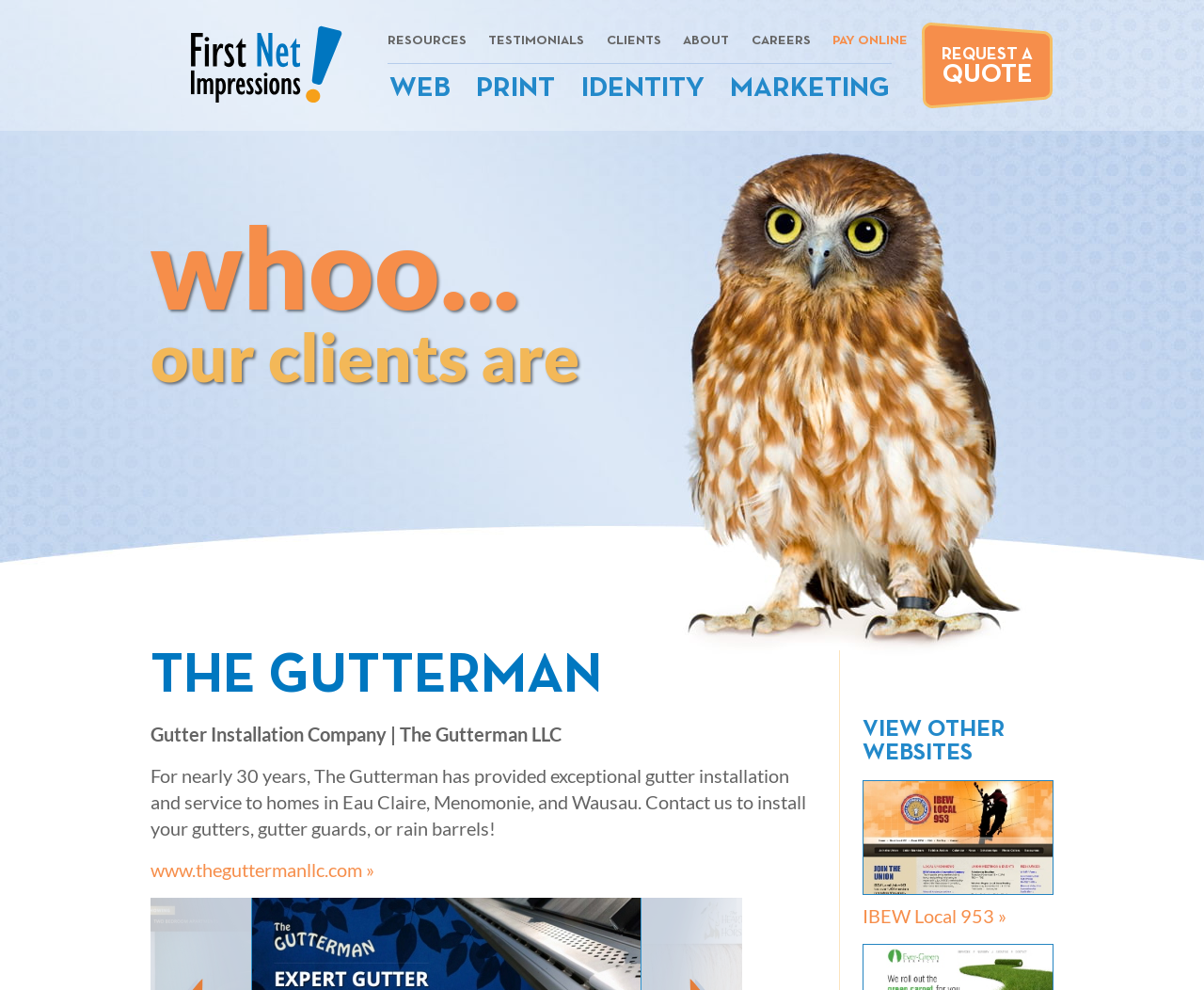Can you give a comprehensive explanation to the question given the content of the image?
How many links are in the top navigation bar?

I counted the number of link elements in the top navigation bar, which are 'Homepage Link', 'RESOURCES', 'TESTIMONIALS', 'CLIENTS', 'ABOUT', 'CAREERS', 'PAY ONLINE', 'WEB', 'PRINT', and 'IDENTITY'. There are 9 links in total.